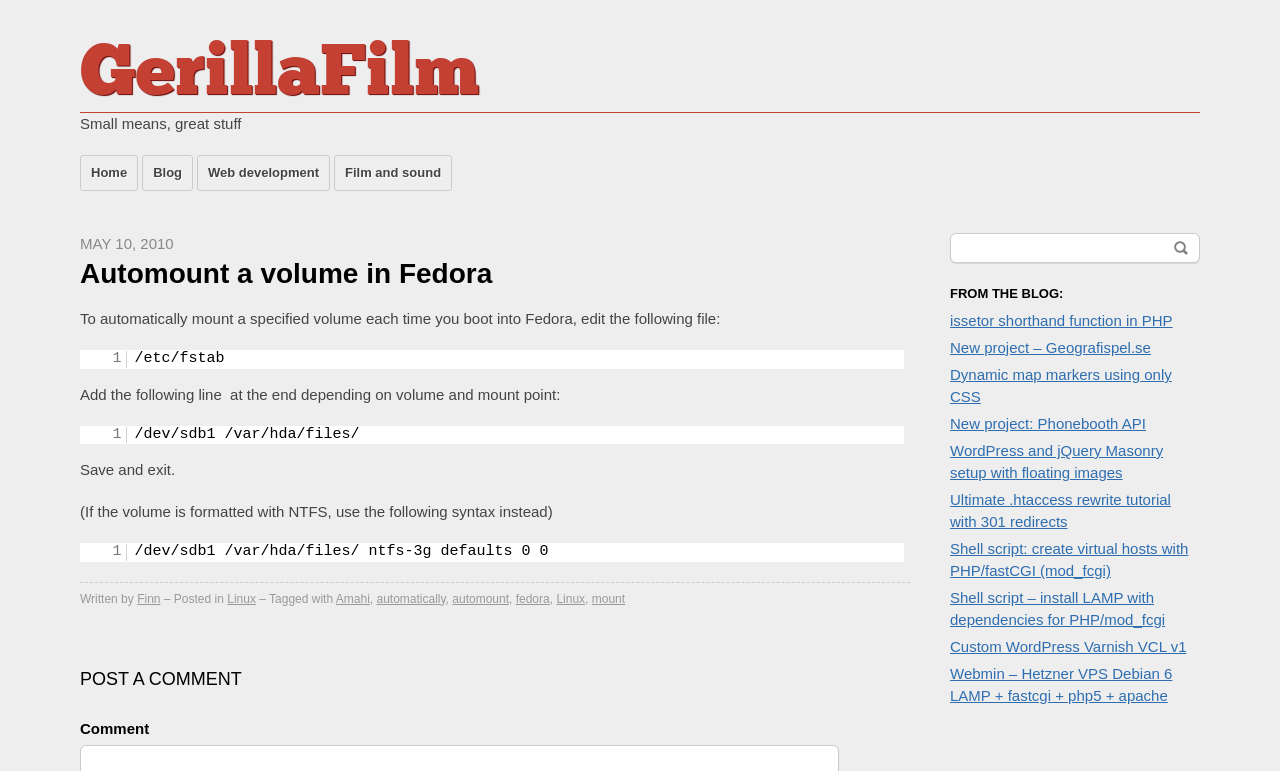Please provide a brief answer to the following inquiry using a single word or phrase:
How many tables are in the article?

3